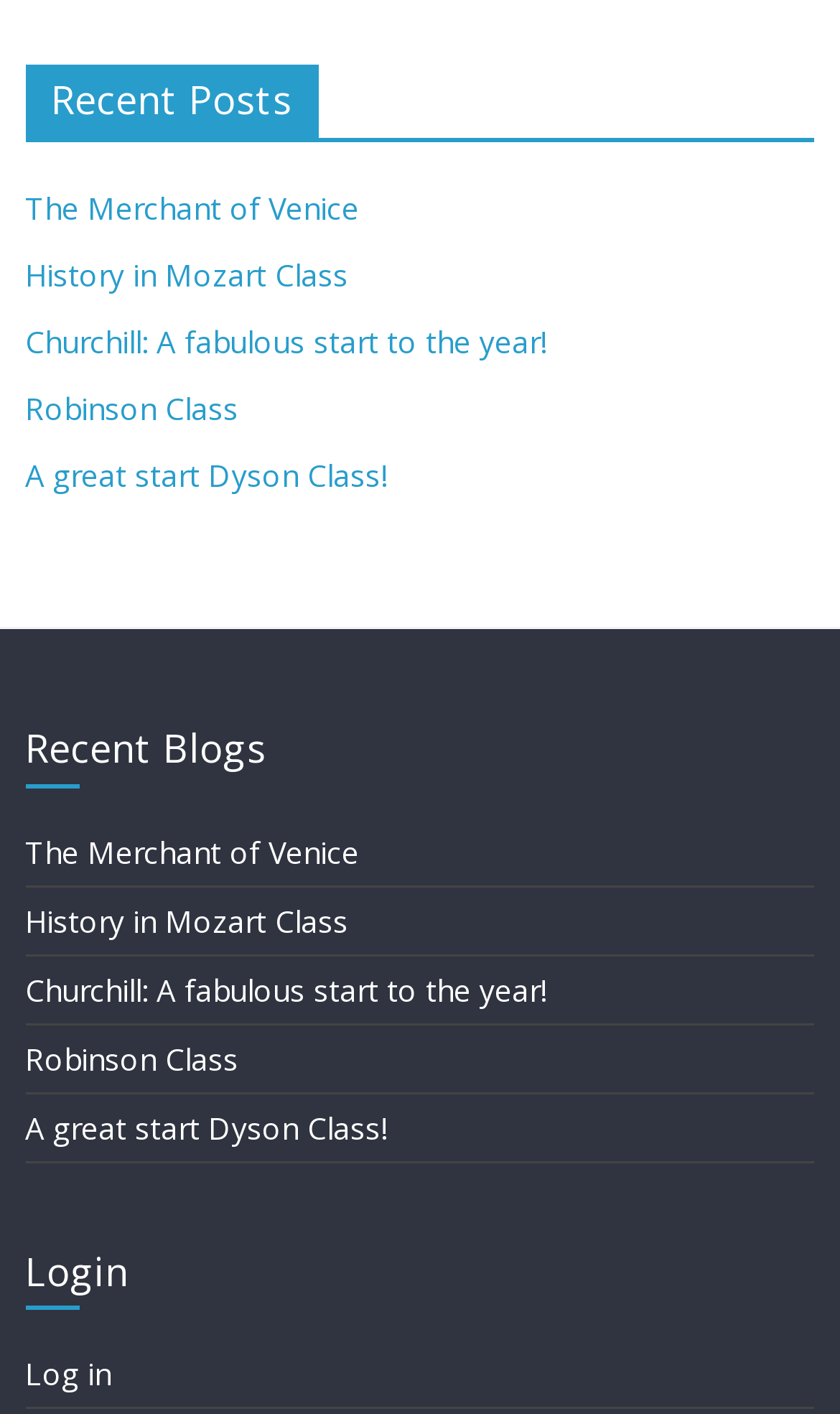Provide a short answer using a single word or phrase for the following question: 
How many headings are there on the webpage?

3